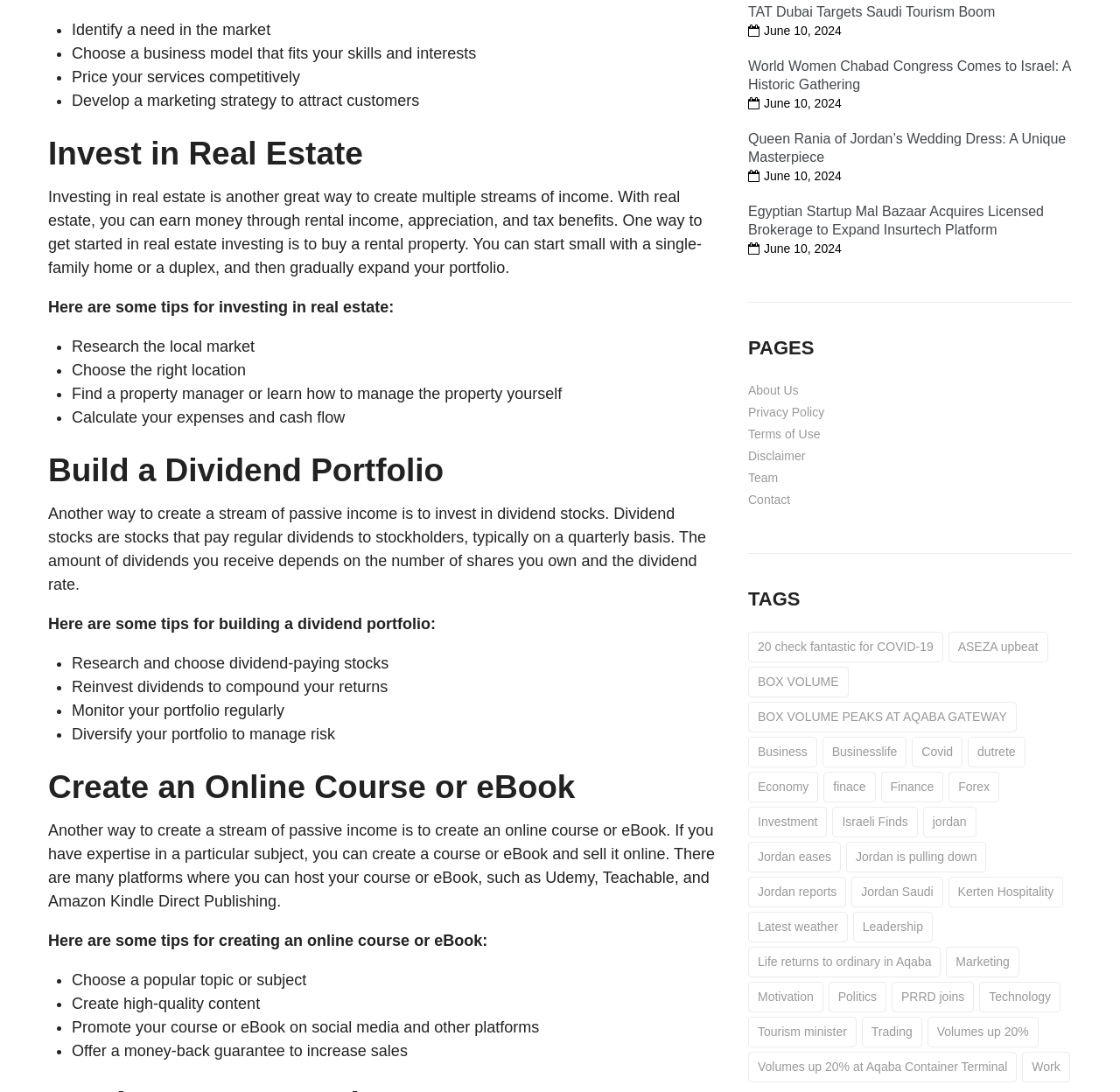Respond with a single word or phrase:
What is the recommended action to take after creating an online course or eBook?

Promote on social media and other platforms